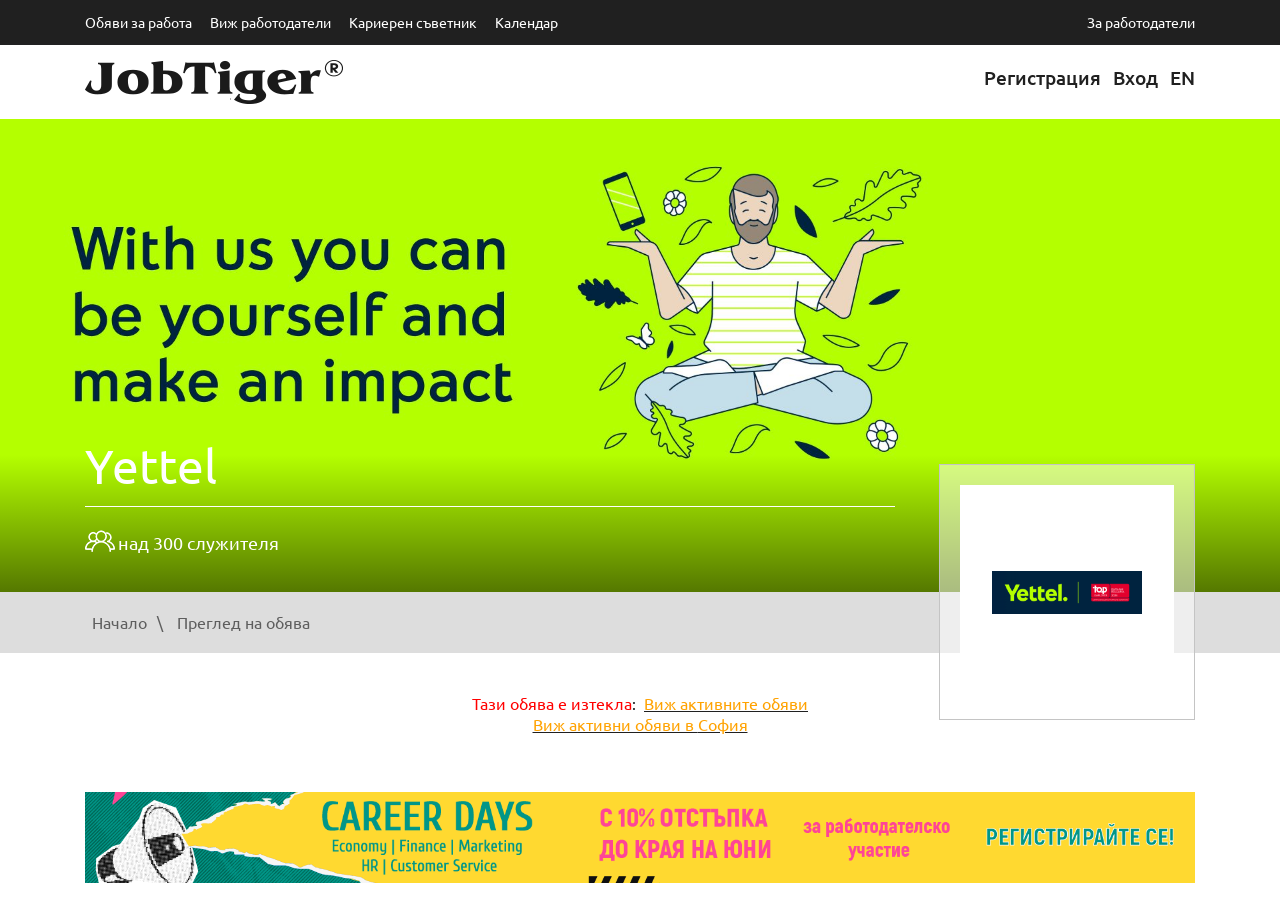What is the company name?
Answer with a single word or short phrase according to what you see in the image.

Yettel